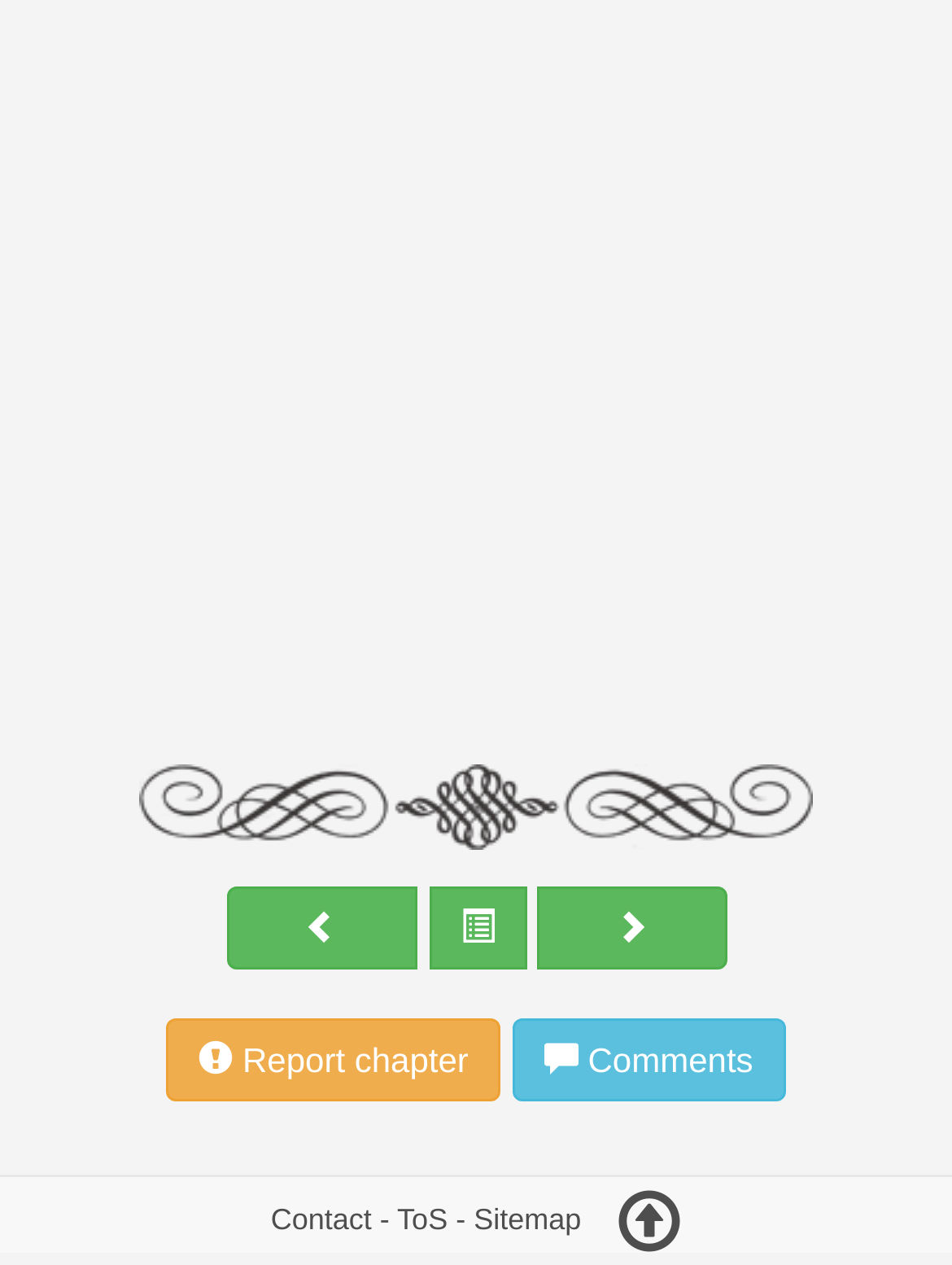Highlight the bounding box coordinates of the element that should be clicked to carry out the following instruction: "Click the link with a question mark icon". The coordinates must be given as four float numbers ranging from 0 to 1, i.e., [left, top, right, bottom].

[0.649, 0.941, 0.716, 0.999]